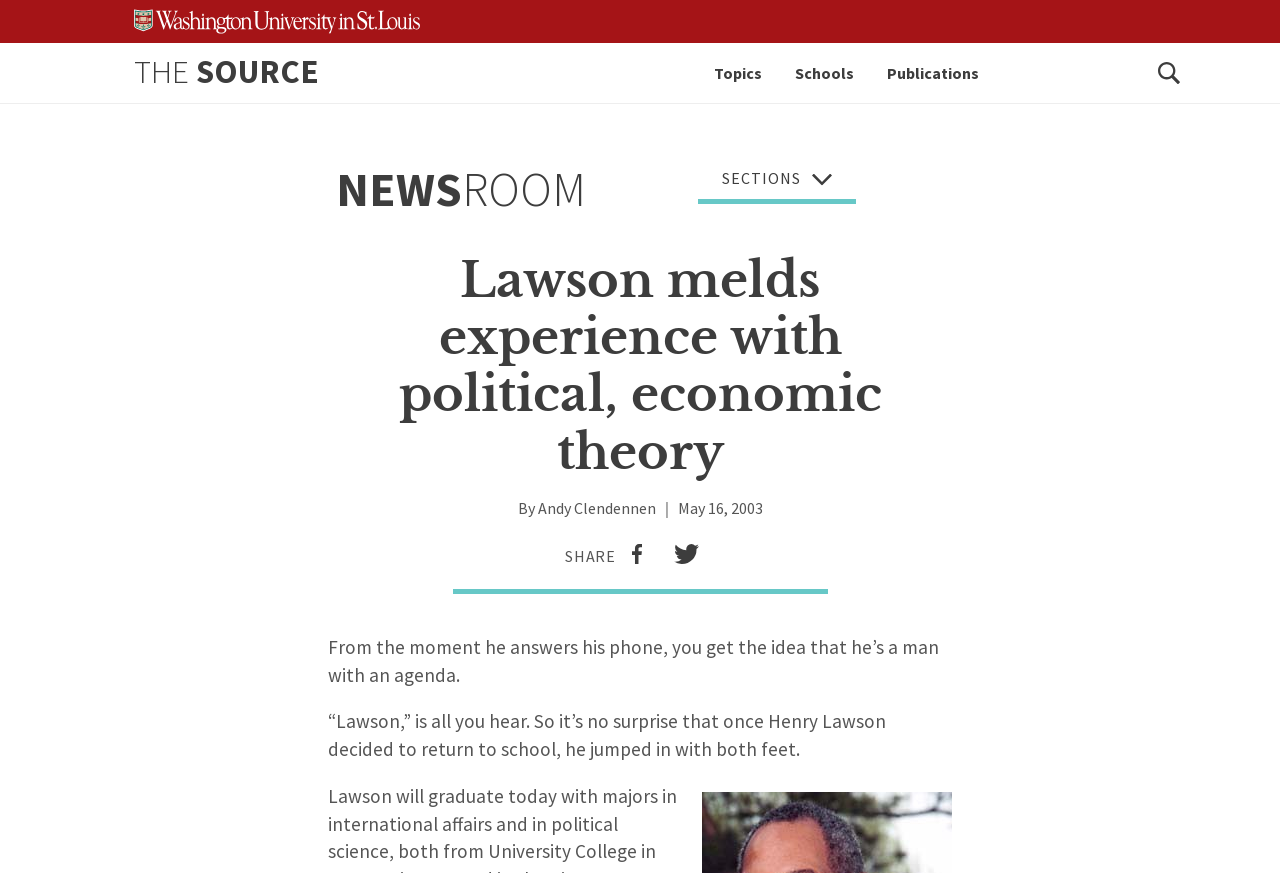Construct a comprehensive caption that outlines the webpage's structure and content.

The webpage is about an article titled "Lawson melds experience with political, economic theory" from The Source, a publication of Washington University in St. Louis. At the top left, there is a link to skip to the content, followed by the university's logo. Next to the logo, there is a link to THE SOURCE. 

On the top right, there are several links, including Topics, Schools, and Publications, which are not expanded by default. A search button is located at the top right corner, accompanied by a small magnifying glass icon.

Below the top navigation bar, there is a prominent section with a heading that matches the article title. The author's name, Andy Clendennen, and the publication date, May 16, 2003, are displayed below the heading. There are also social media sharing links, including Facebook and Twitter, with their respective icons.

The main content of the article starts with a paragraph that describes Henry Lawson's personality and his decision to return to school. The text continues below, with no images or other elements interrupting the flow of the article.